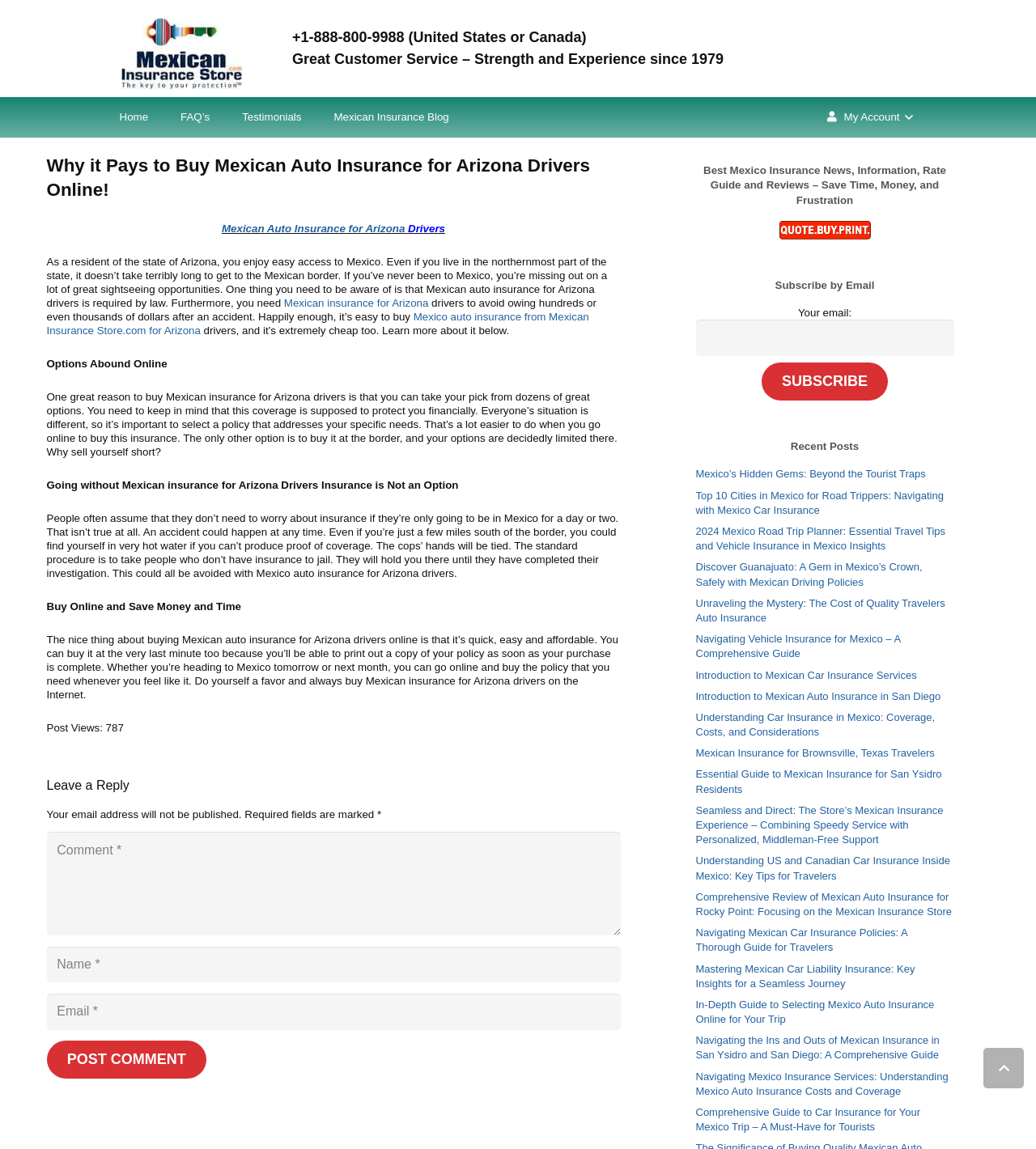Give a concise answer of one word or phrase to the question: 
How can you buy Mexican auto insurance for Arizona drivers?

online